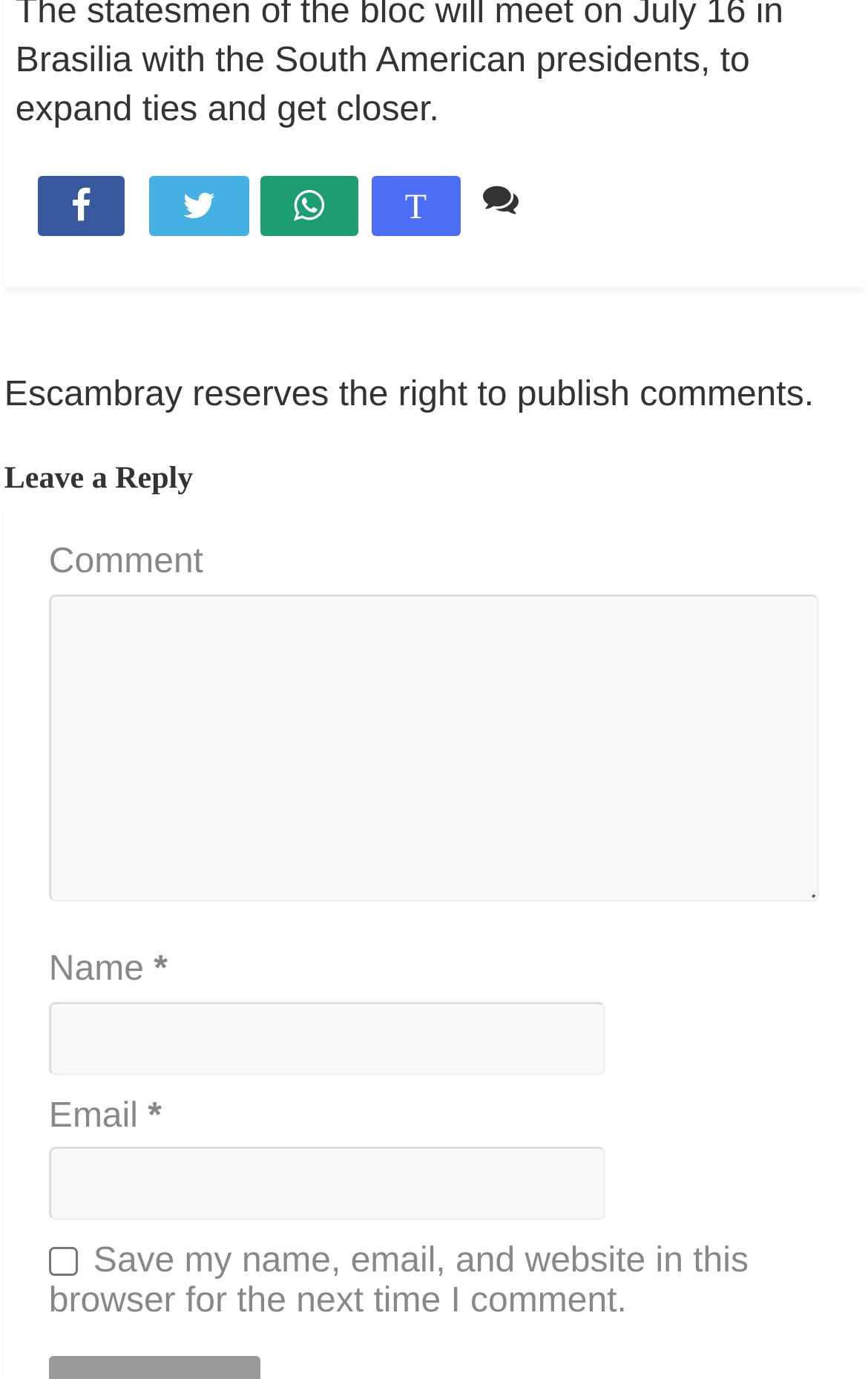How many links are present at the top of the webpage?
Can you give a detailed and elaborate answer to the question?

There are four links present at the top of the webpage, represented by icons '', '', '', and the letter 'T'.